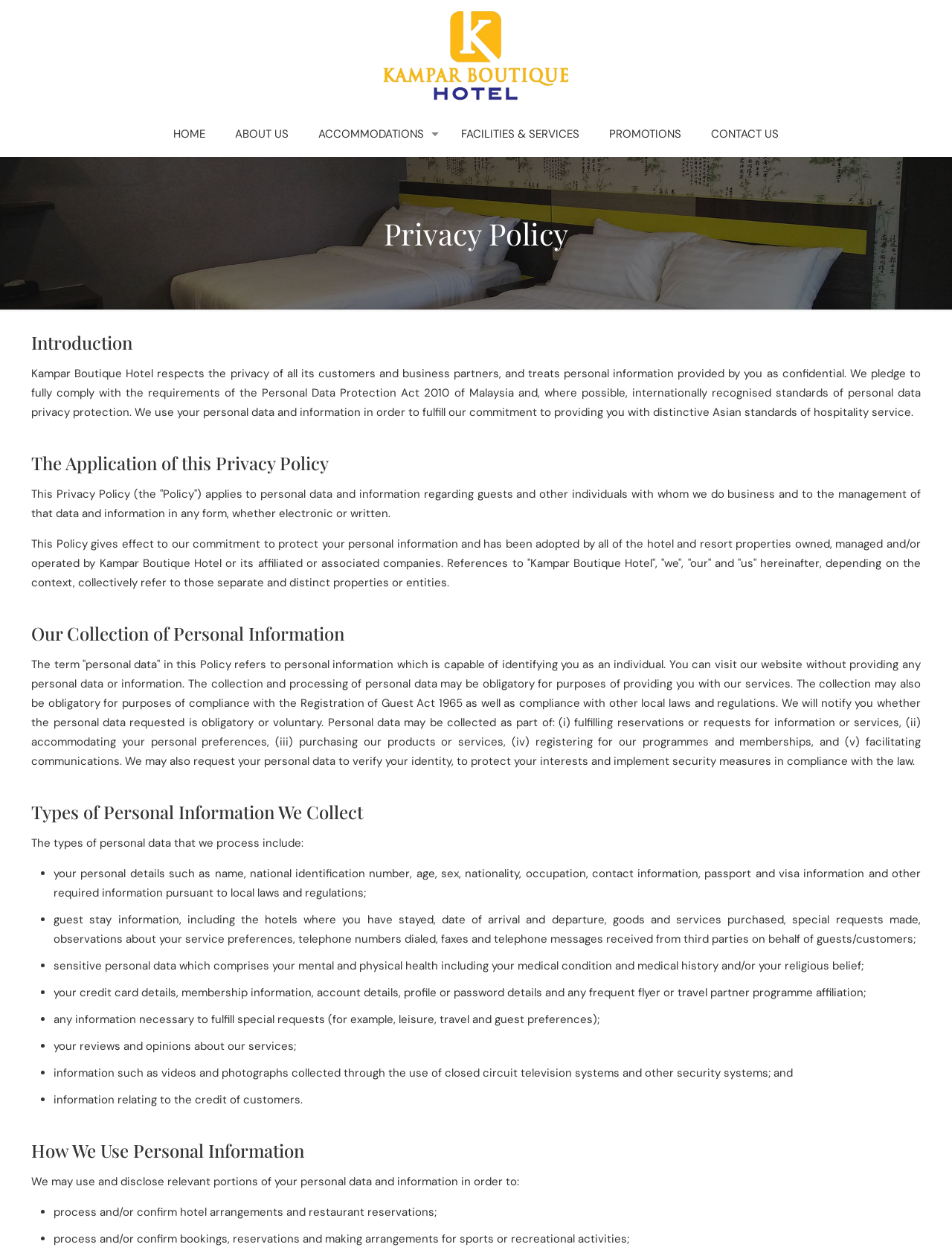What is the policy applicable to?
Please answer the question with as much detail as possible using the screenshot.

The policy is applicable to guests and business partners as stated in the text 'This Policy applies to personal data and information regarding guests and other individuals with whom we do business and to the management of that data and information in any form, whether electronic or written.'